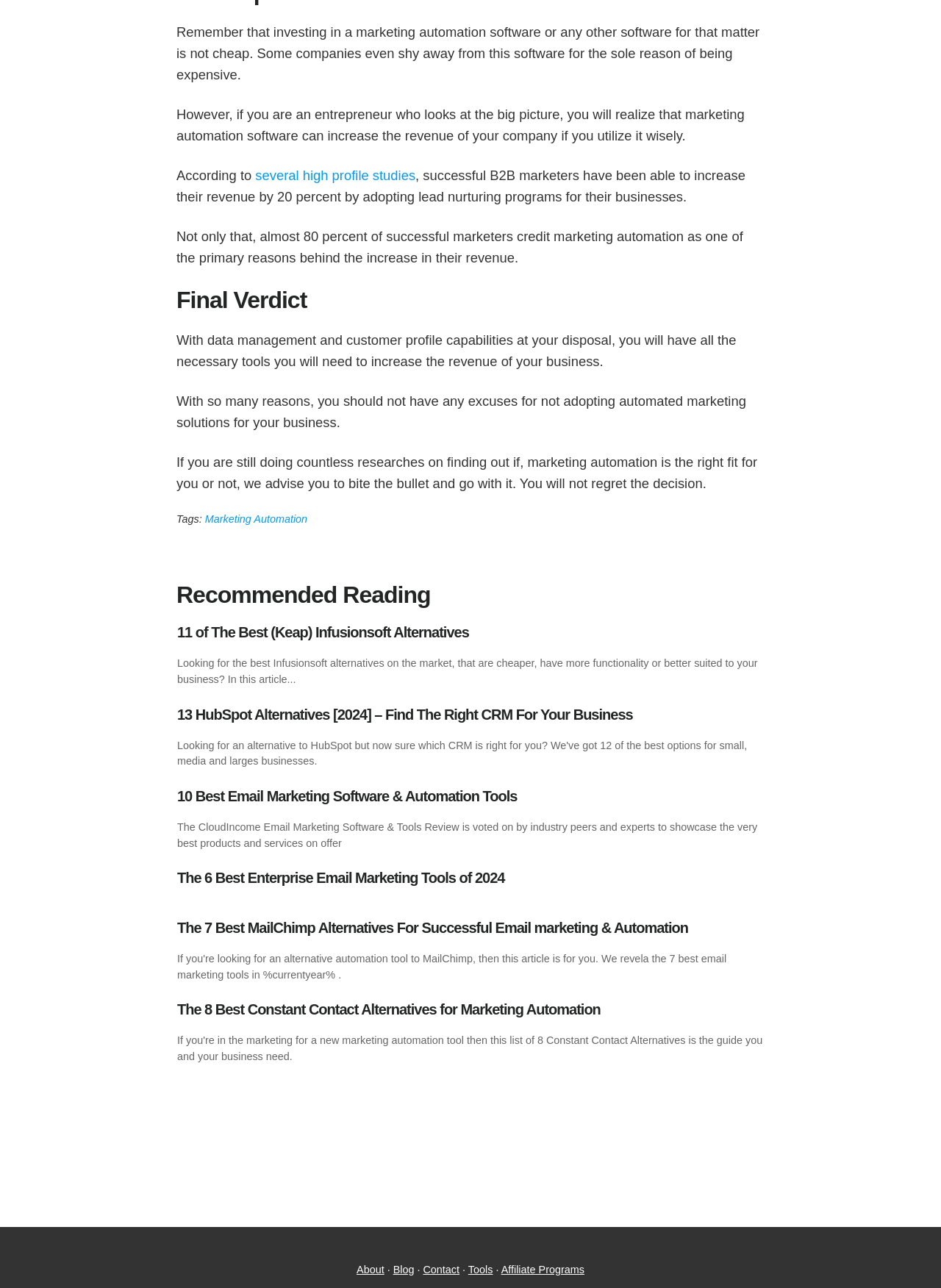Can you identify the bounding box coordinates of the clickable region needed to carry out this instruction: 'Visit 'About' page'? The coordinates should be four float numbers within the range of 0 to 1, stated as [left, top, right, bottom].

[0.379, 0.981, 0.408, 0.99]